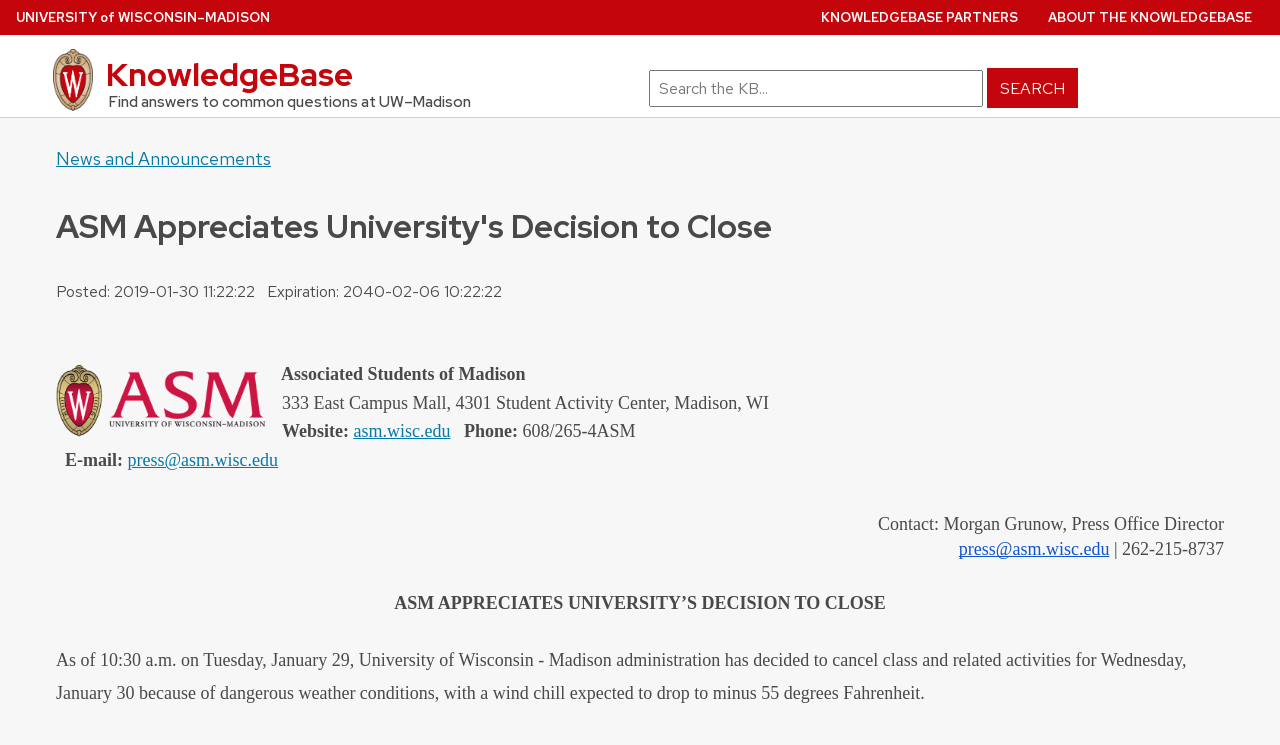Please identify the bounding box coordinates of the element that needs to be clicked to execute the following command: "Go to the ASM website". Provide the bounding box using four float numbers between 0 and 1, formatted as [left, top, right, bottom].

[0.276, 0.566, 0.352, 0.593]